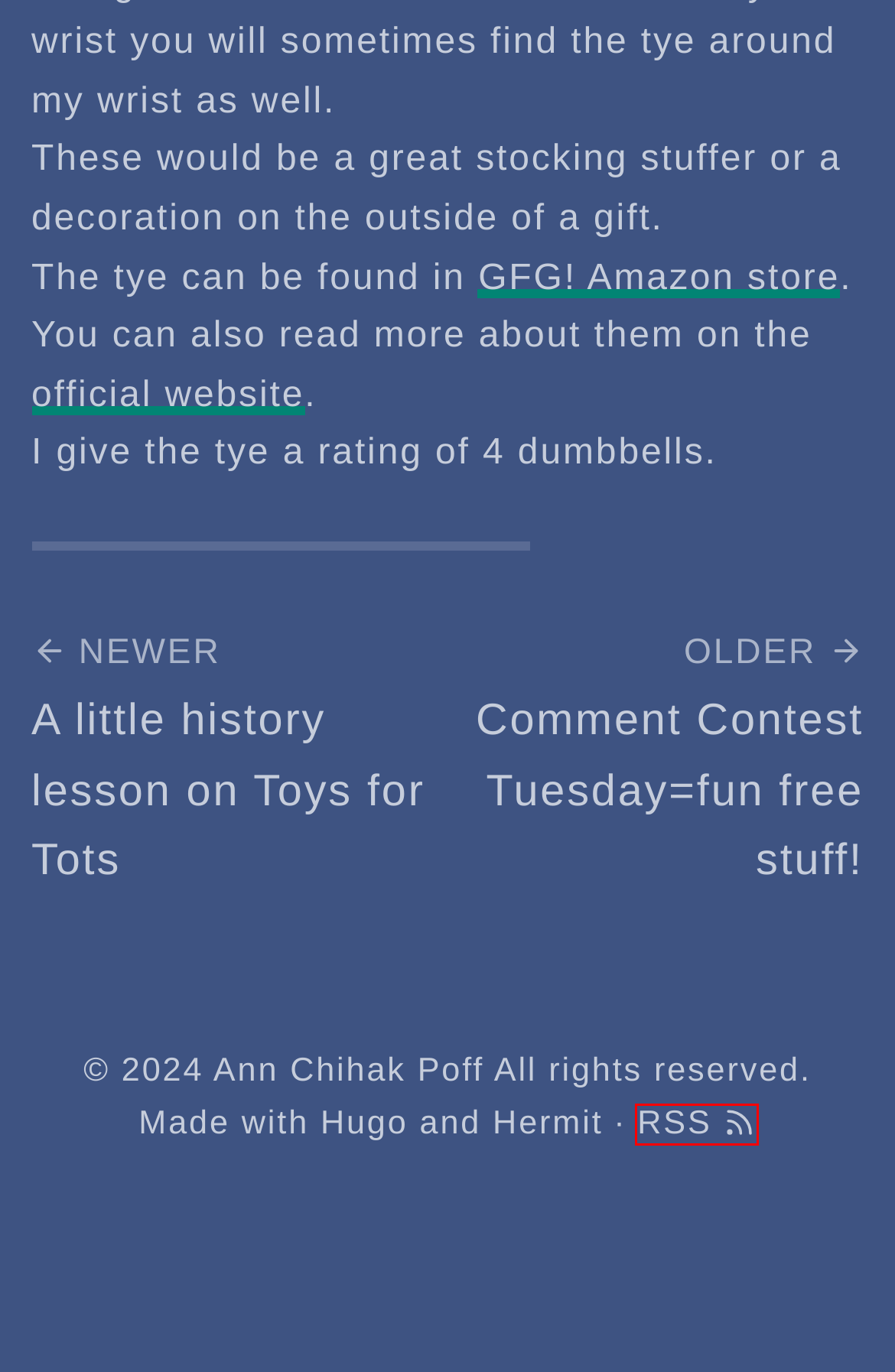You have a screenshot of a webpage where a red bounding box highlights a specific UI element. Identify the description that best matches the resulting webpage after the highlighted element is clicked. The choices are:
A. Comment Contest Tuesday=fun free stuff!
B. Pony Tail
C. Ann Chihak Poff
D. The world’s fastest framework for building websites | Hugo
E. Amazon
F. Posts on Ann Chihak Poff
G. A little history lesson on Toys for Tots
H. GitHub - Track3/hermit: A minimal & fast Hugo theme for bloggers

F